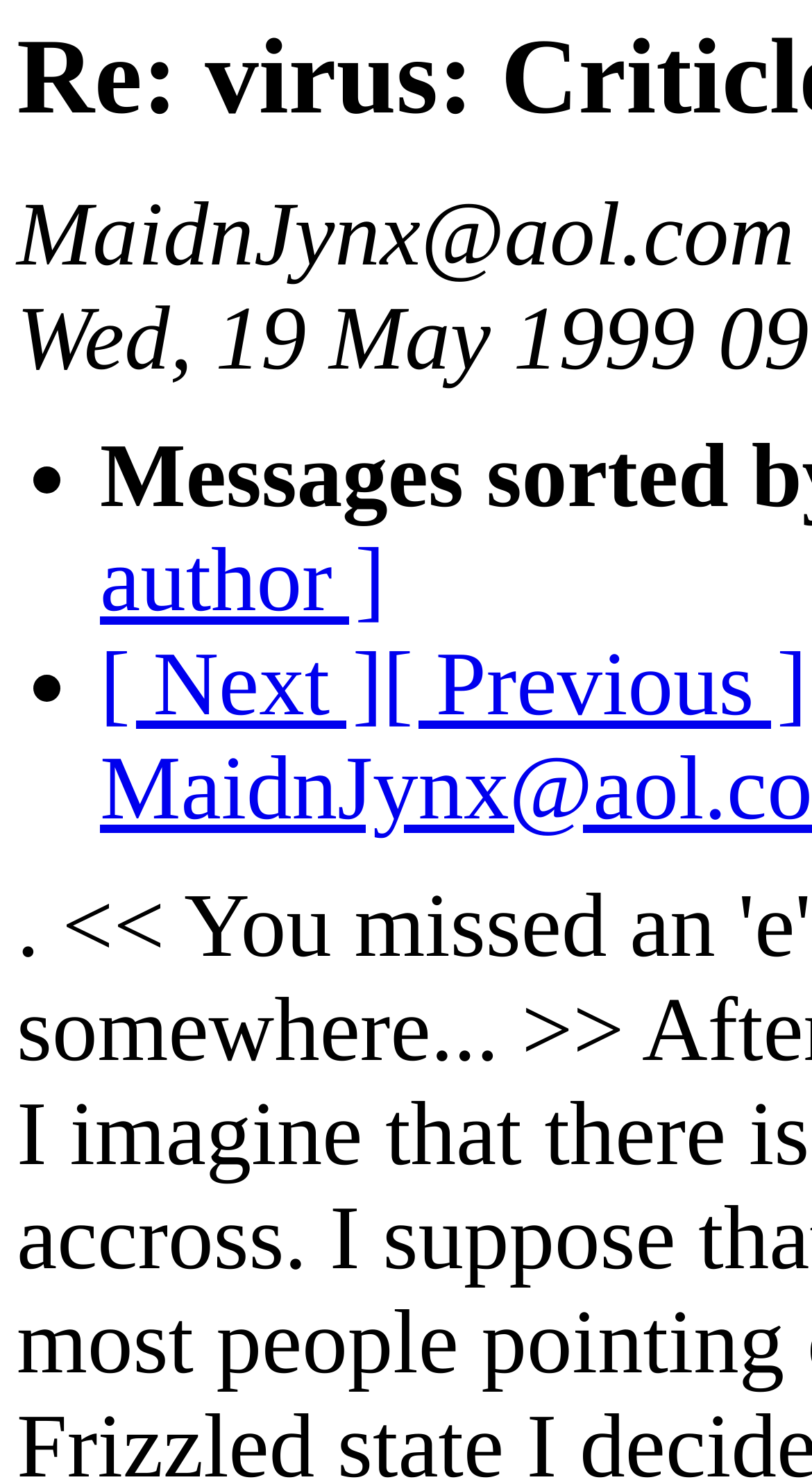Locate the UI element that matches the description [ Previous ] in the webpage screenshot. Return the bounding box coordinates in the format (top-left x, top-left y, bottom-right x, bottom-right y), with values ranging from 0 to 1.

[0.471, 0.429, 0.994, 0.497]